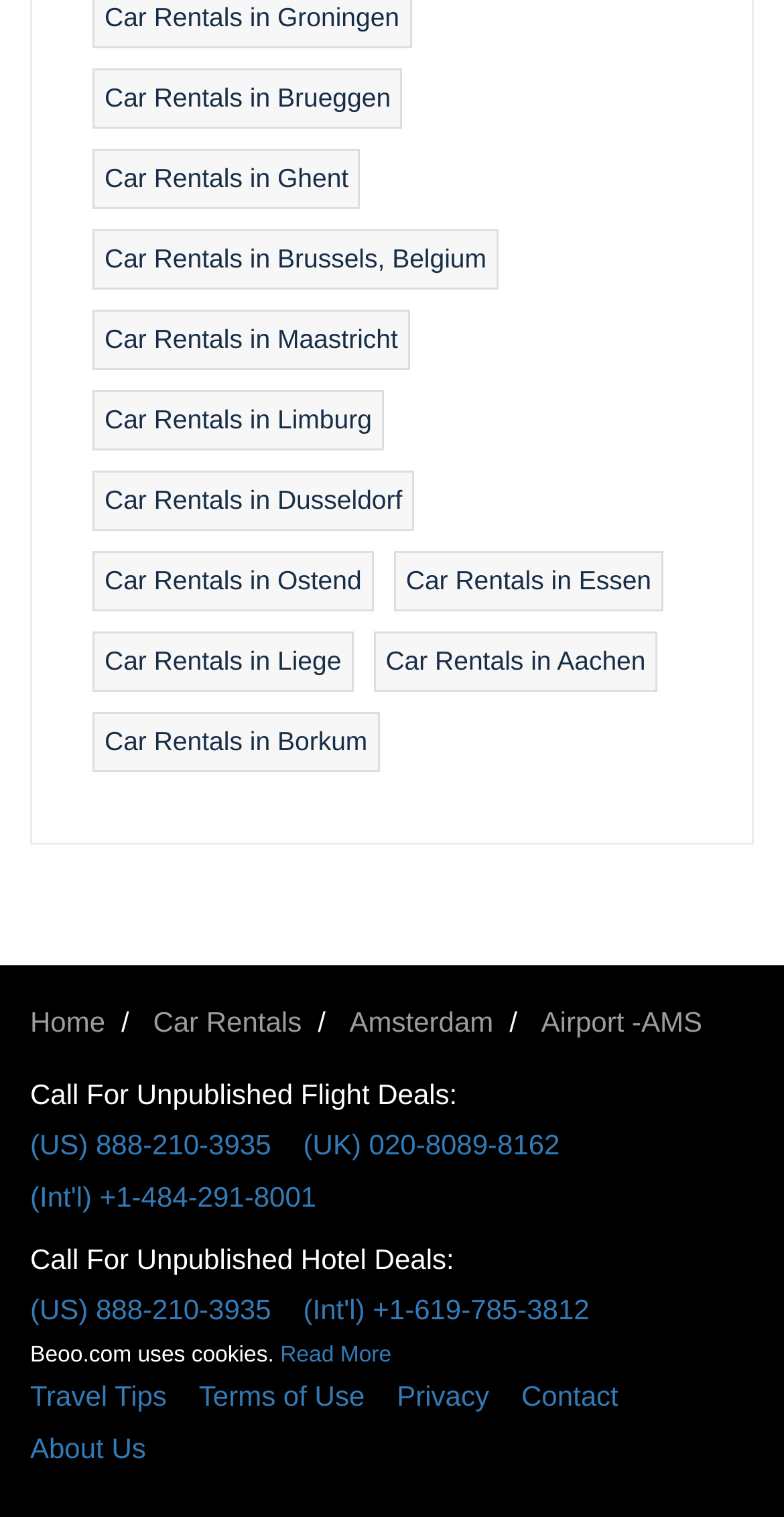Answer the question using only one word or a concise phrase: How many phone numbers are provided for unpublished flight deals?

3